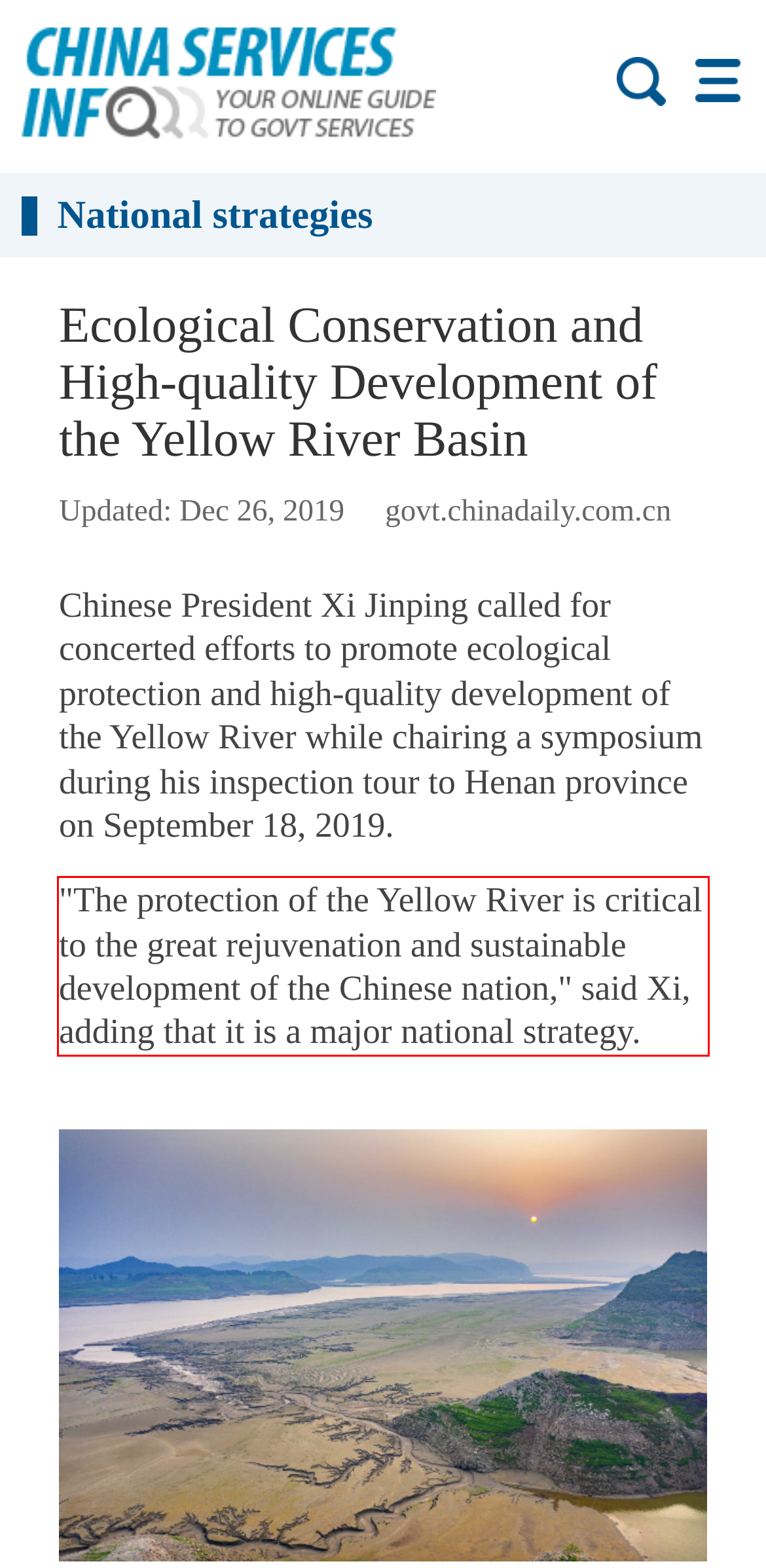Given a screenshot of a webpage containing a red rectangle bounding box, extract and provide the text content found within the red bounding box.

"The protection of the Yellow River is critical to the great rejuvenation and sustainable development of the Chinese nation," said Xi, adding that it is a major national strategy.